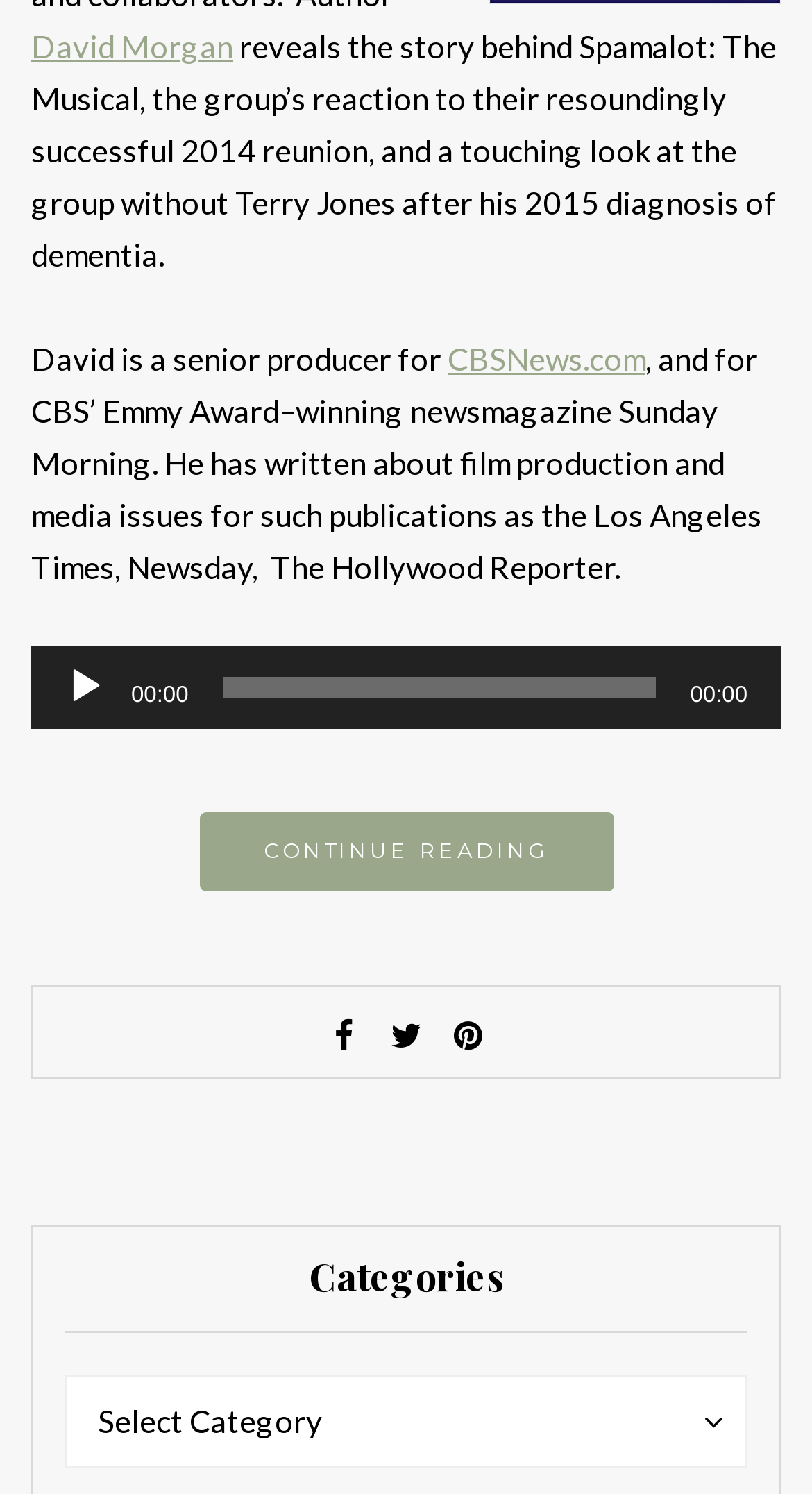What is the function of the button with the 'Play' label?
Give a detailed response to the question by analyzing the screenshot.

The button with the 'Play' label is a control for the audio player, which is an application element with ID 464. This button is likely used to play the audio content.